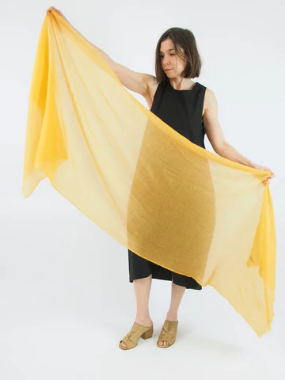Using the information in the image, give a detailed answer to the following question: What color is the woman's outfit?

The woman in the image is dressed in a simple black outfit, which allows the bright yellow scarf to take center stage and draw attention to its vibrant color.